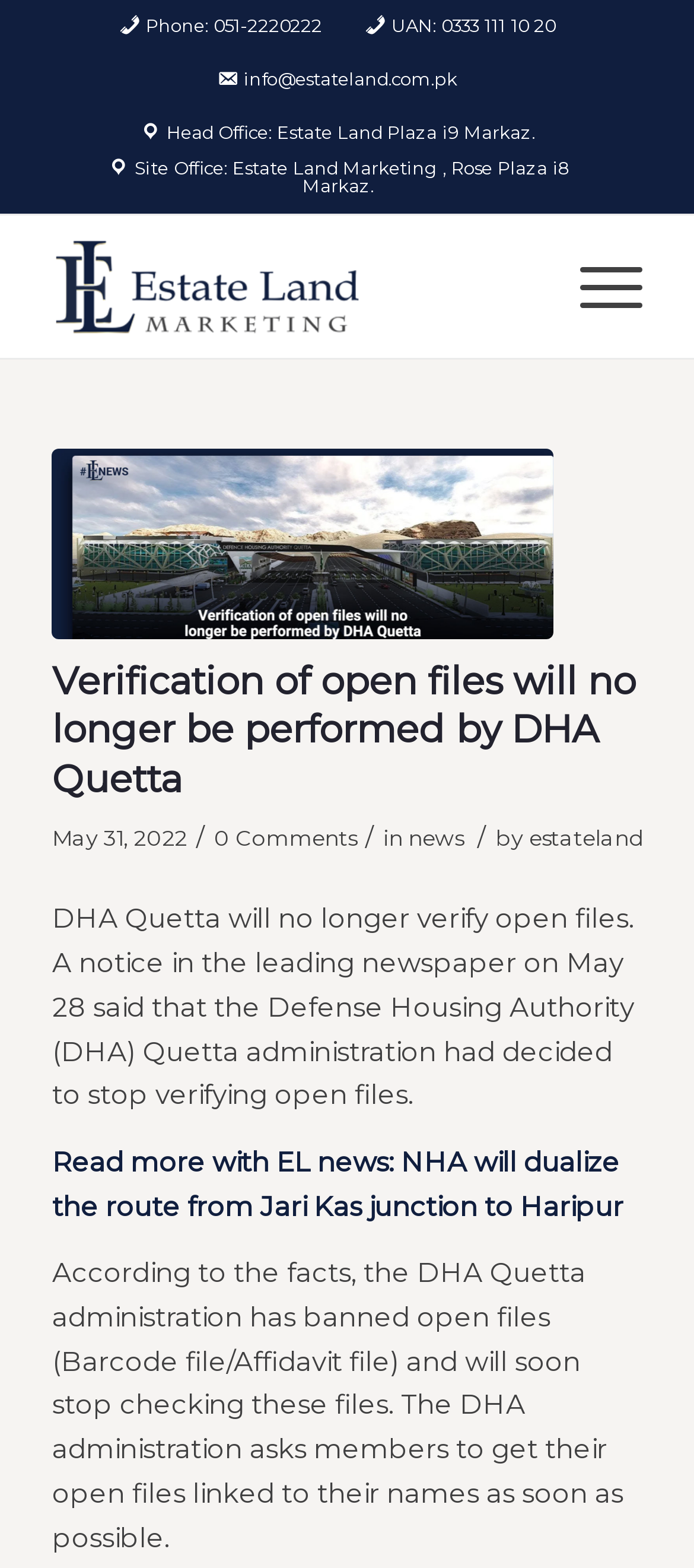Where is the Head Office of Estate Land located?
Based on the image, please offer an in-depth response to the question.

I found the location of the Head Office by reading the static text element with the OCR text 'Head Office: Estate Land Plaza i9 Markaz.' located below the phone number and UAN.